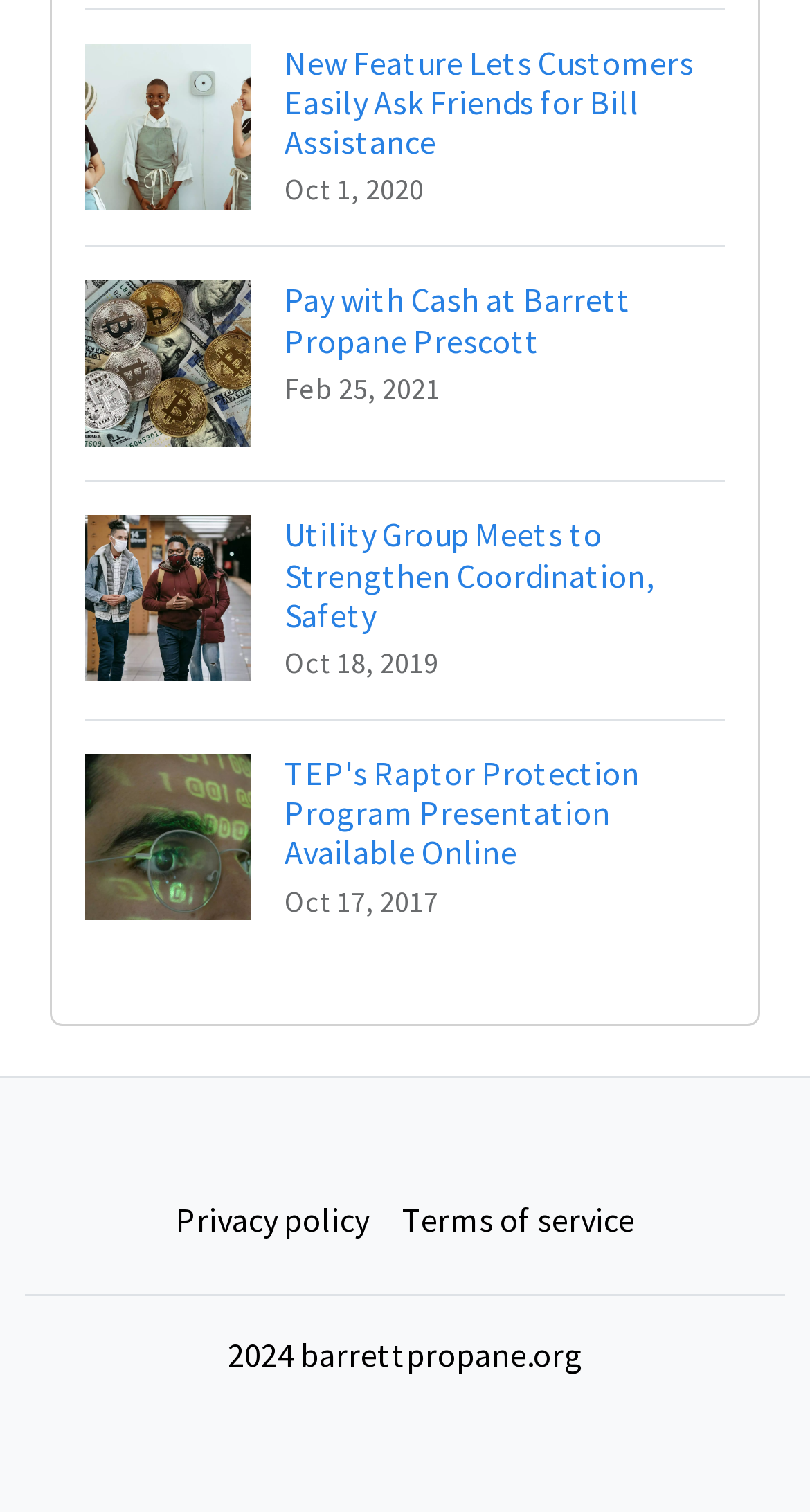Provide the bounding box coordinates for the specified HTML element described in this description: "Privacy policy". The coordinates should be four float numbers ranging from 0 to 1, in the format [left, top, right, bottom].

[0.196, 0.778, 0.476, 0.833]